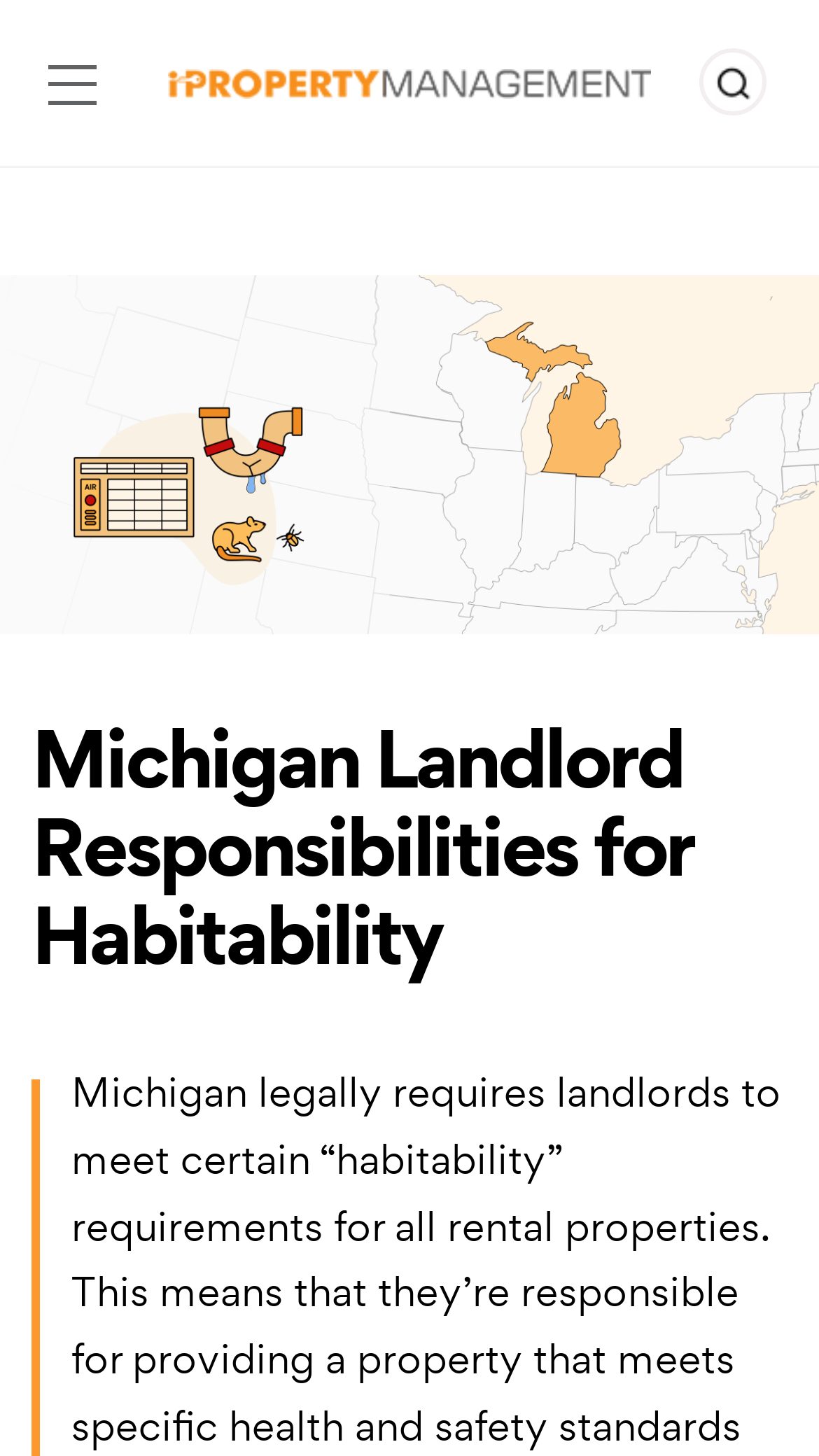Provide the bounding box for the UI element matching this description: "parent_node: Laws aria-label="Toggle Menu"".

[0.031, 0.029, 0.146, 0.089]